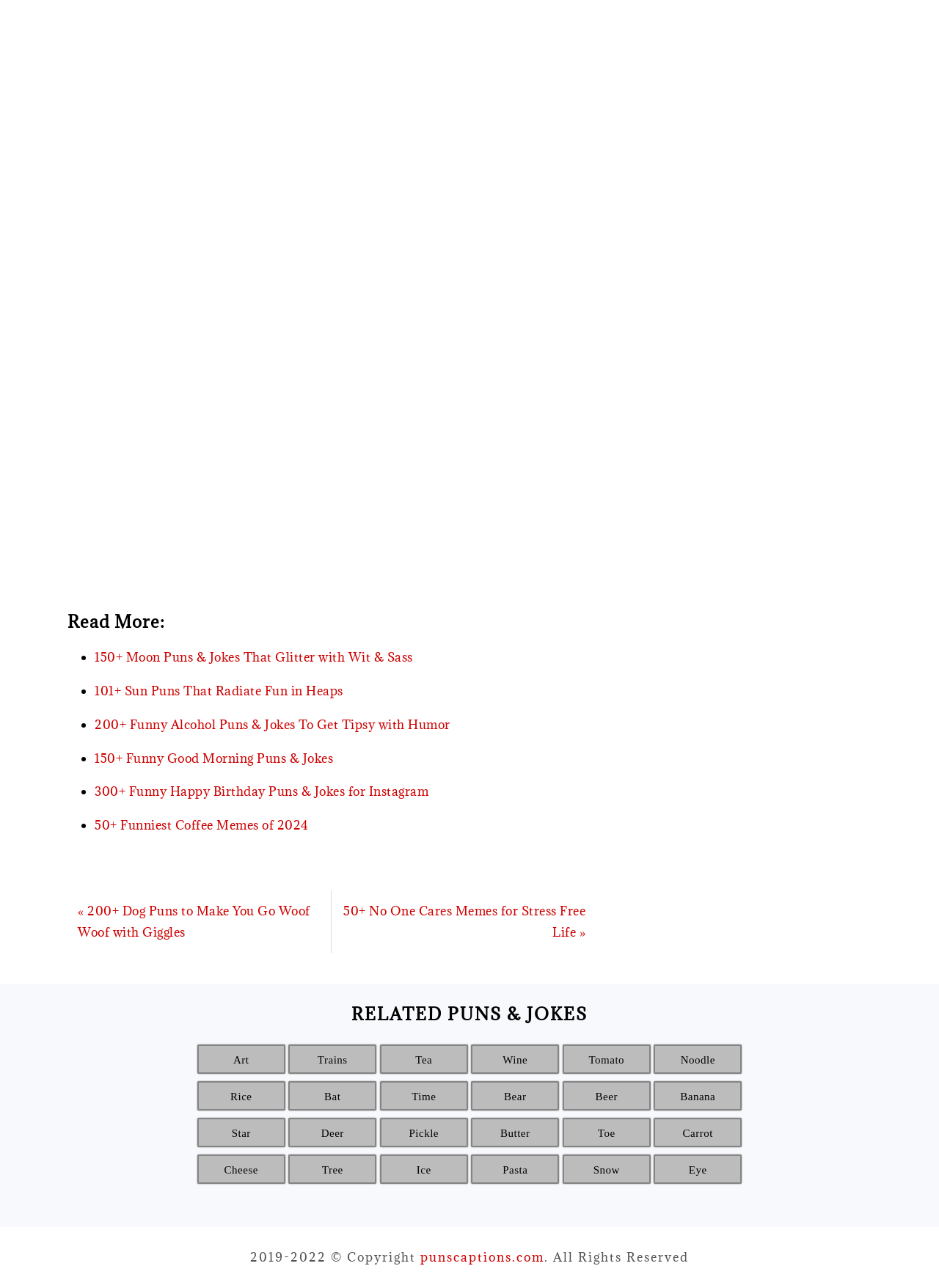Locate the bounding box coordinates of the area you need to click to fulfill this instruction: 'Click on '150+ Moon Puns & Jokes That Glitter with Wit & Sass''. The coordinates must be in the form of four float numbers ranging from 0 to 1: [left, top, right, bottom].

[0.101, 0.504, 0.439, 0.517]